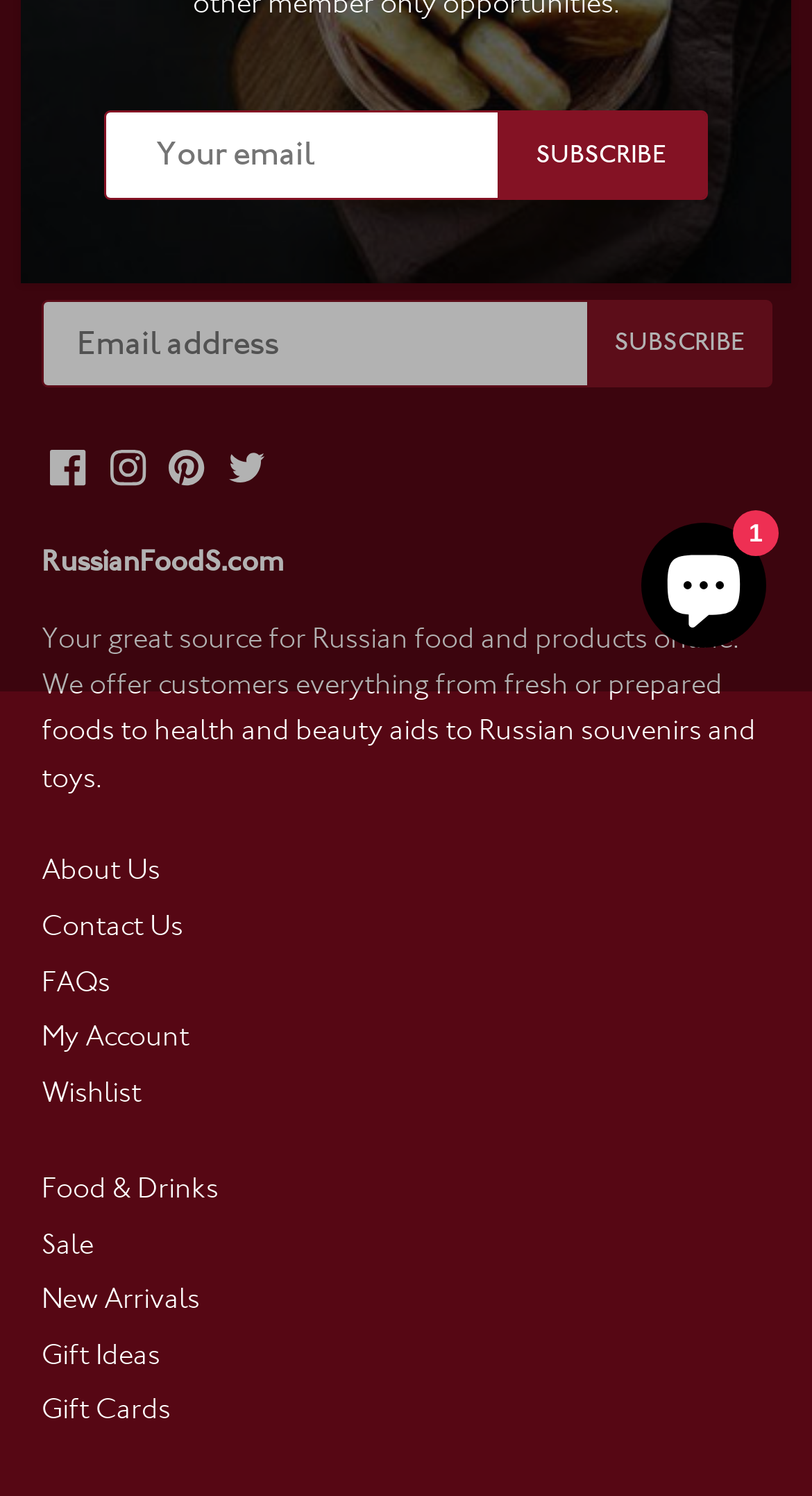Identify the bounding box for the UI element described as: "My Account". Ensure the coordinates are four float numbers between 0 and 1, formatted as [left, top, right, bottom].

[0.051, 0.681, 0.233, 0.706]